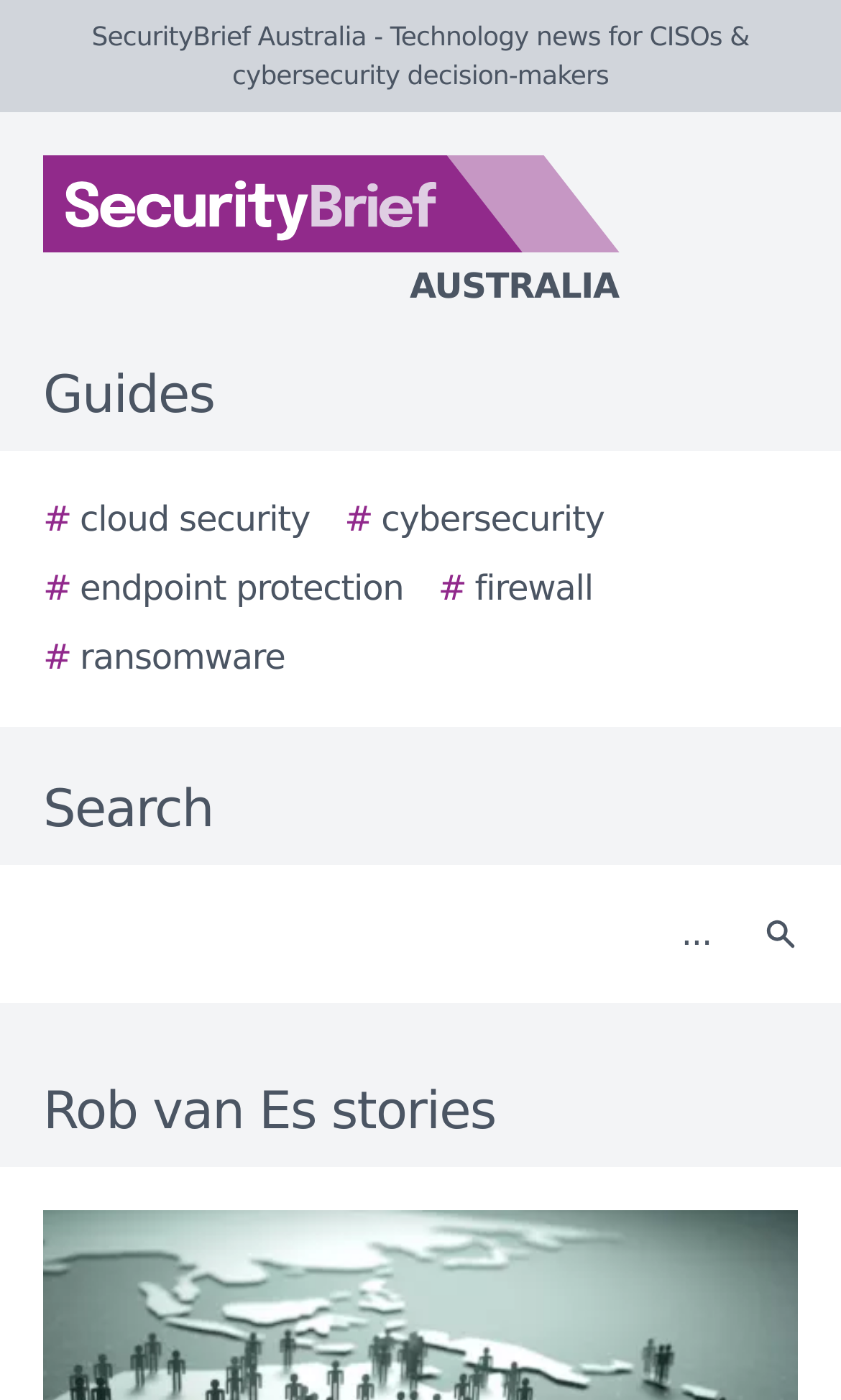Please identify the bounding box coordinates of the clickable element to fulfill the following instruction: "Search for cloud security". The coordinates should be four float numbers between 0 and 1, i.e., [left, top, right, bottom].

[0.051, 0.353, 0.369, 0.39]